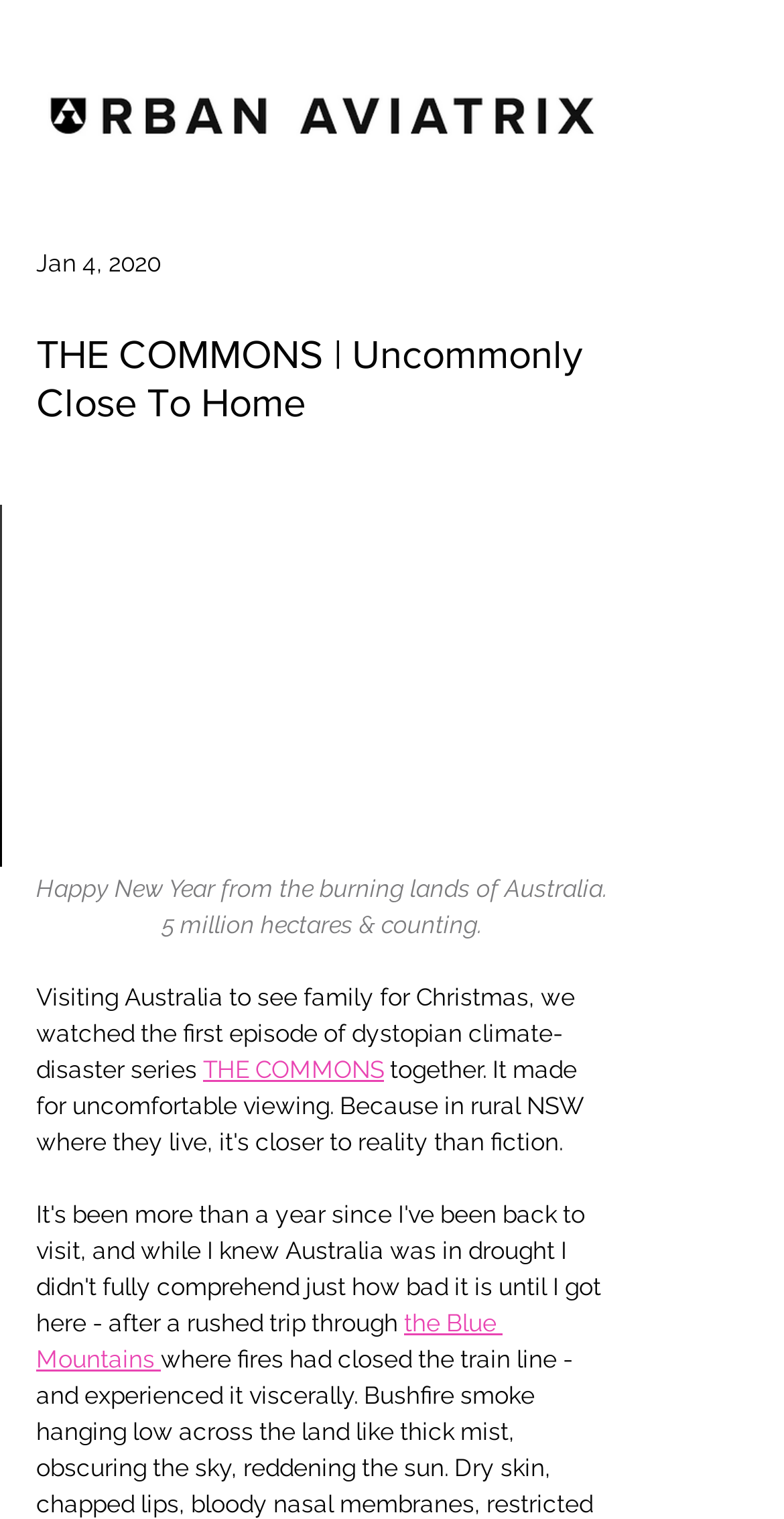What is the name of the mountain range mentioned in the text?
Provide a concise answer using a single word or phrase based on the image.

the Blue Mountains